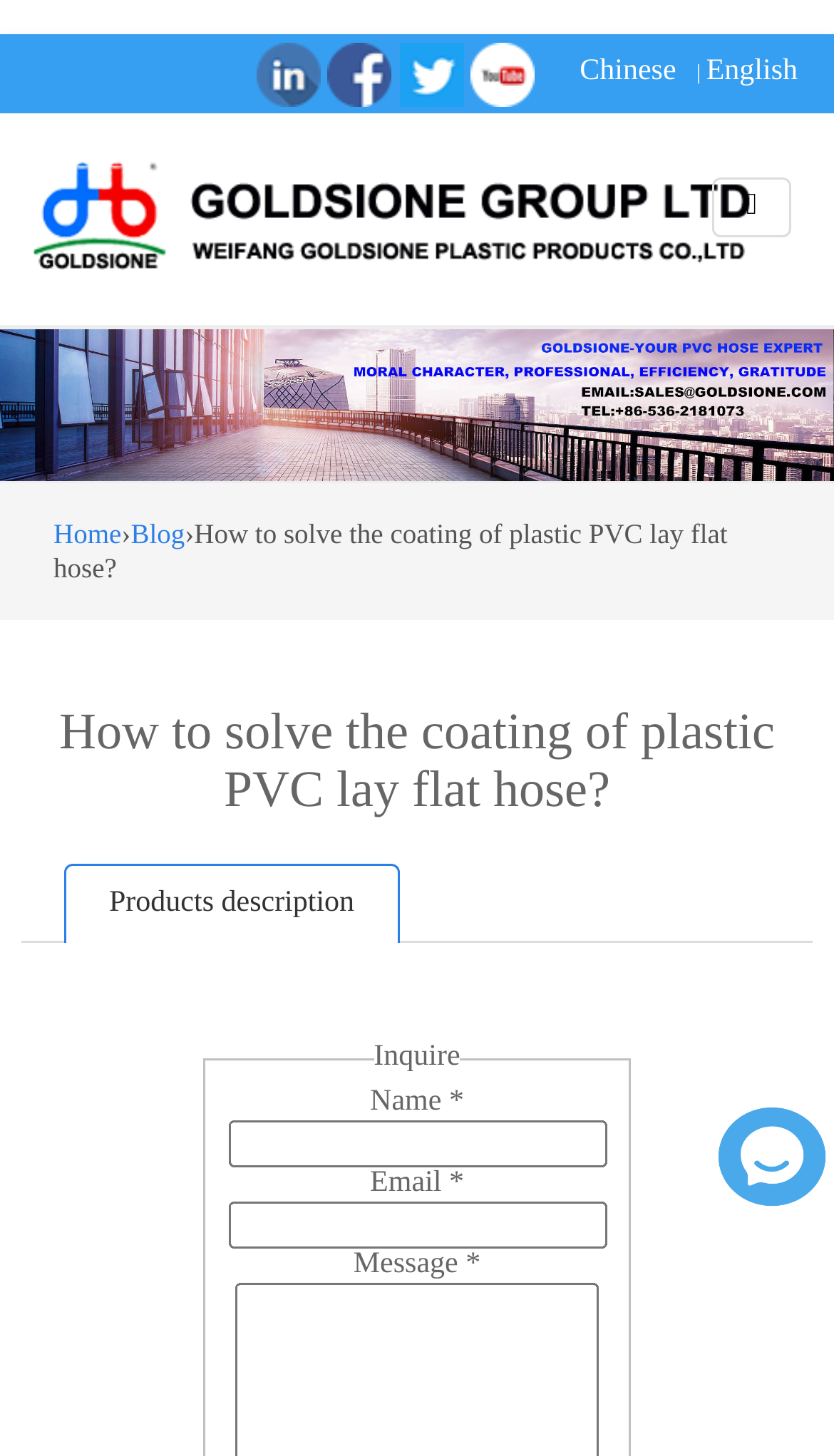Locate the bounding box coordinates of the UI element described by: "English". The bounding box coordinates should consist of four float numbers between 0 and 1, i.e., [left, top, right, bottom].

[0.847, 0.038, 0.956, 0.06]